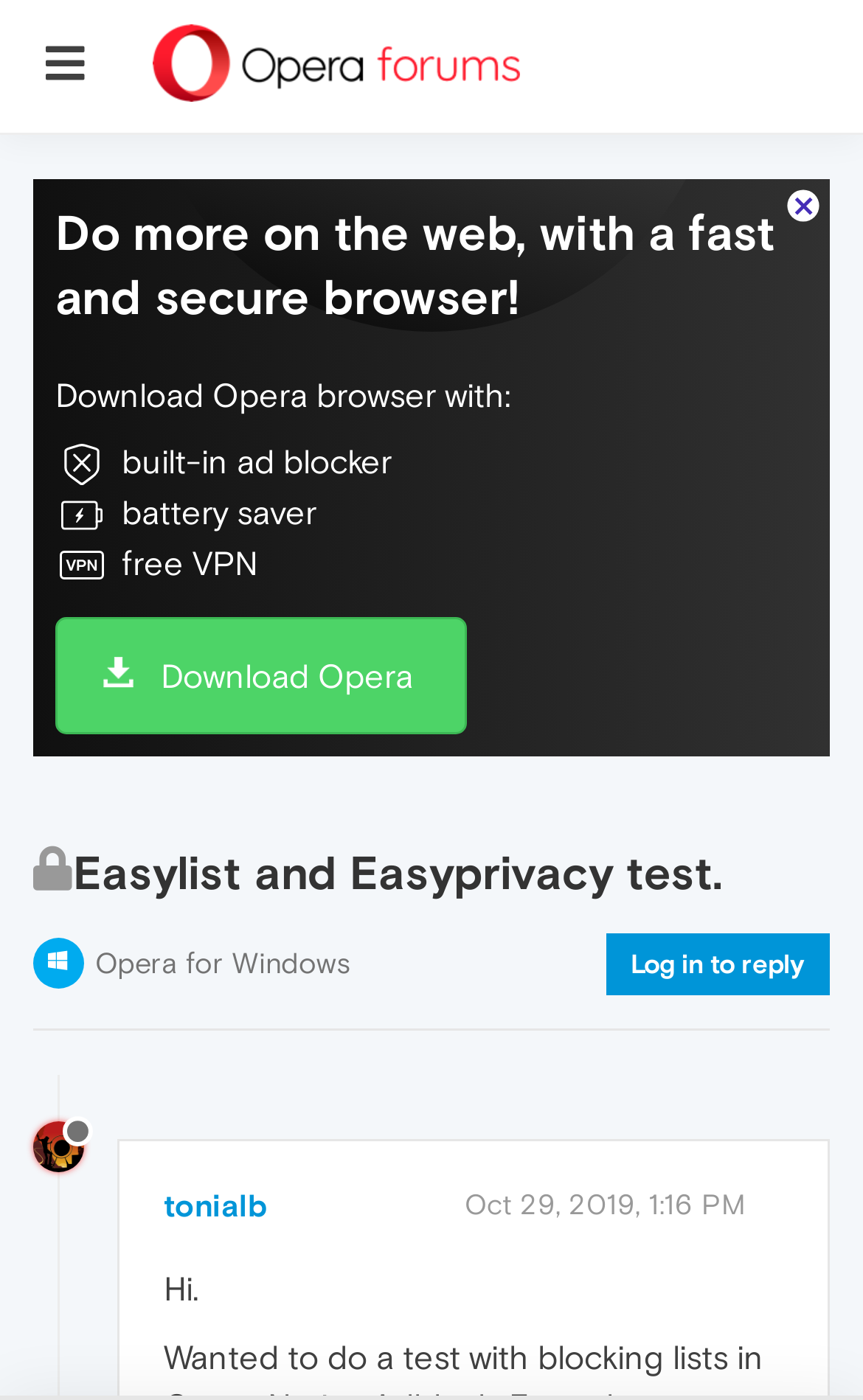When was the post made?
Please provide a single word or phrase as your answer based on the screenshot.

Oct 29, 2019, 1:16 PM